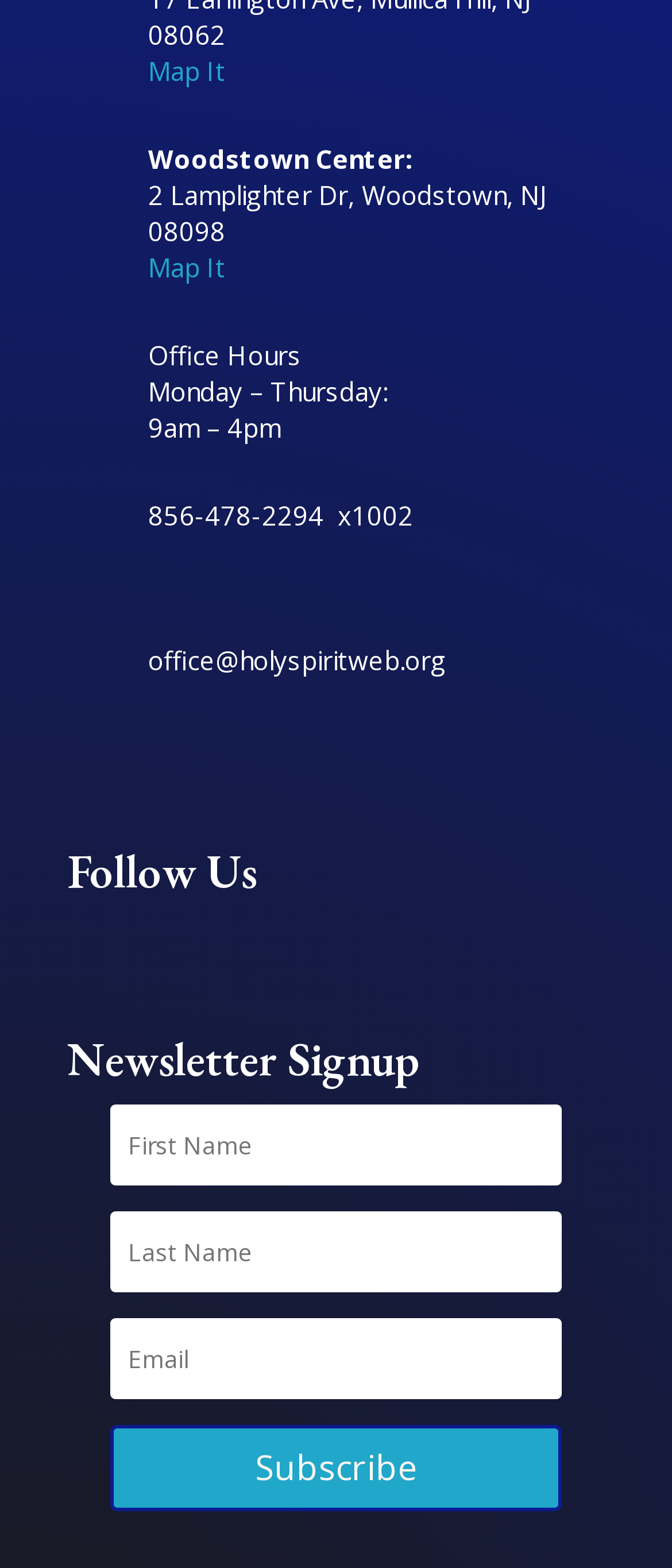Pinpoint the bounding box coordinates of the area that must be clicked to complete this instruction: "Send an email to office@holyspiritweb.org".

[0.221, 0.409, 0.664, 0.431]